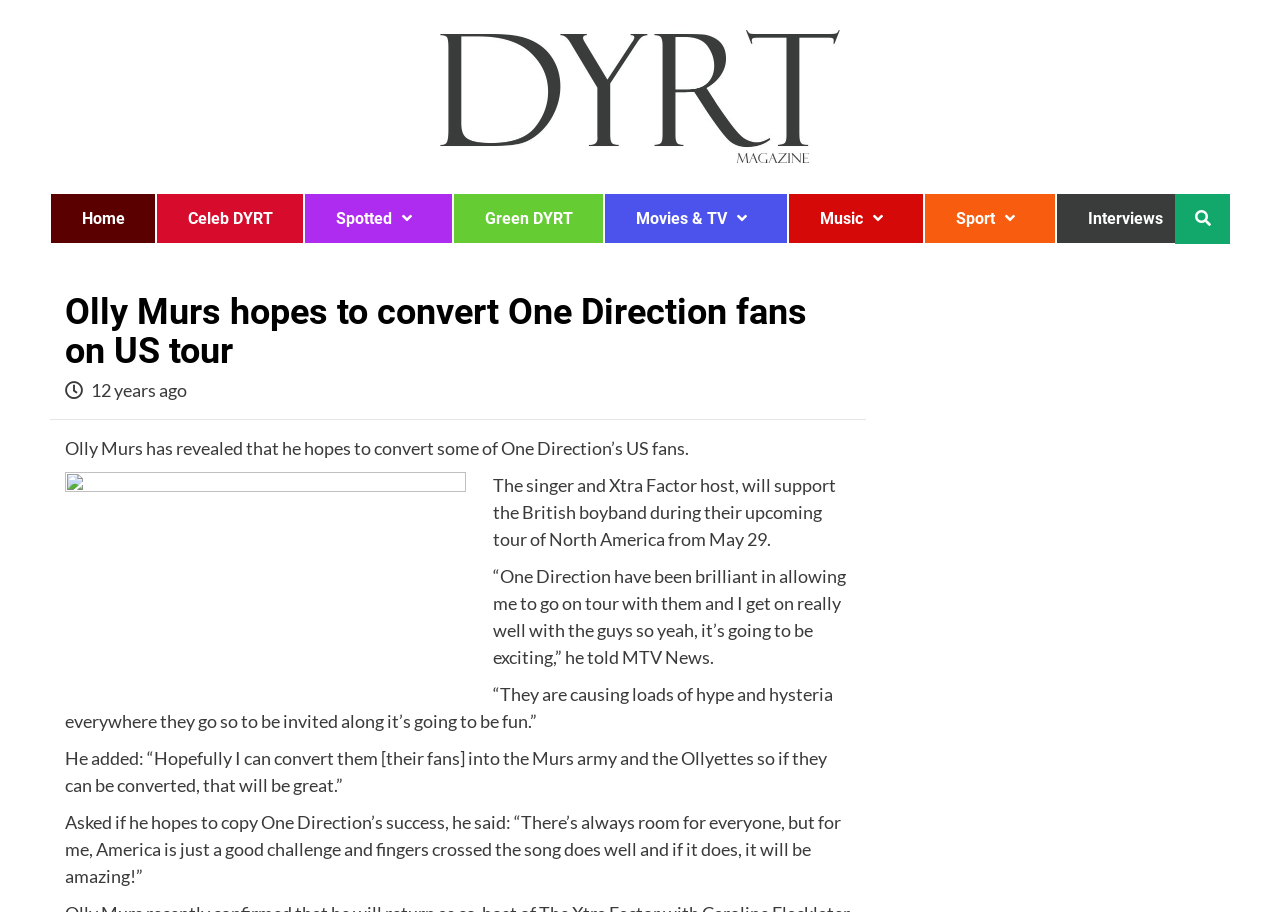Locate the bounding box coordinates of the element I should click to achieve the following instruction: "Read 'Olly Murs hopes to convert One Direction fans on US tour'".

[0.051, 0.321, 0.665, 0.408]